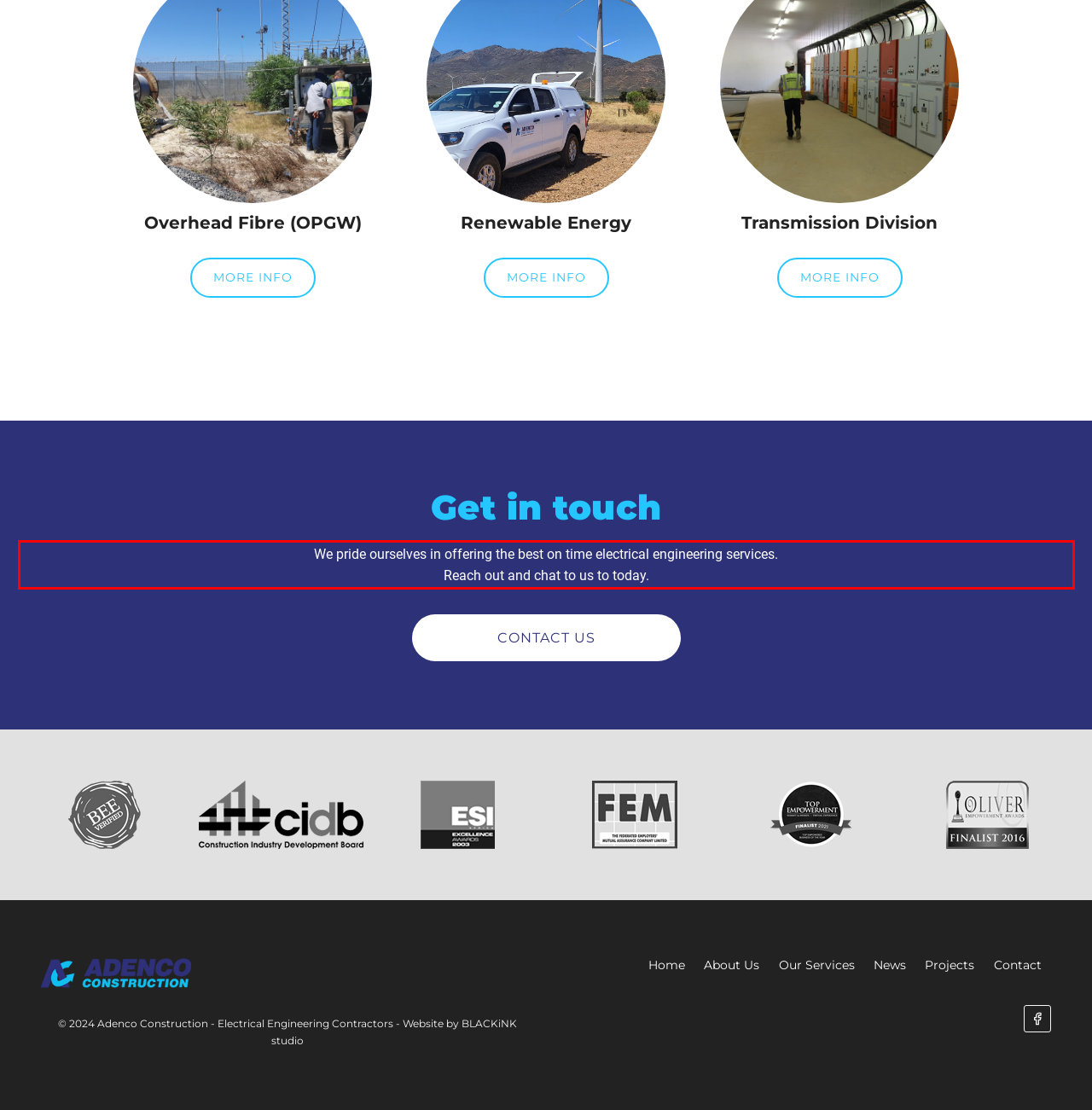Extract and provide the text found inside the red rectangle in the screenshot of the webpage.

We pride ourselves in offering the best on time electrical engineering services. Reach out and chat to us to today.